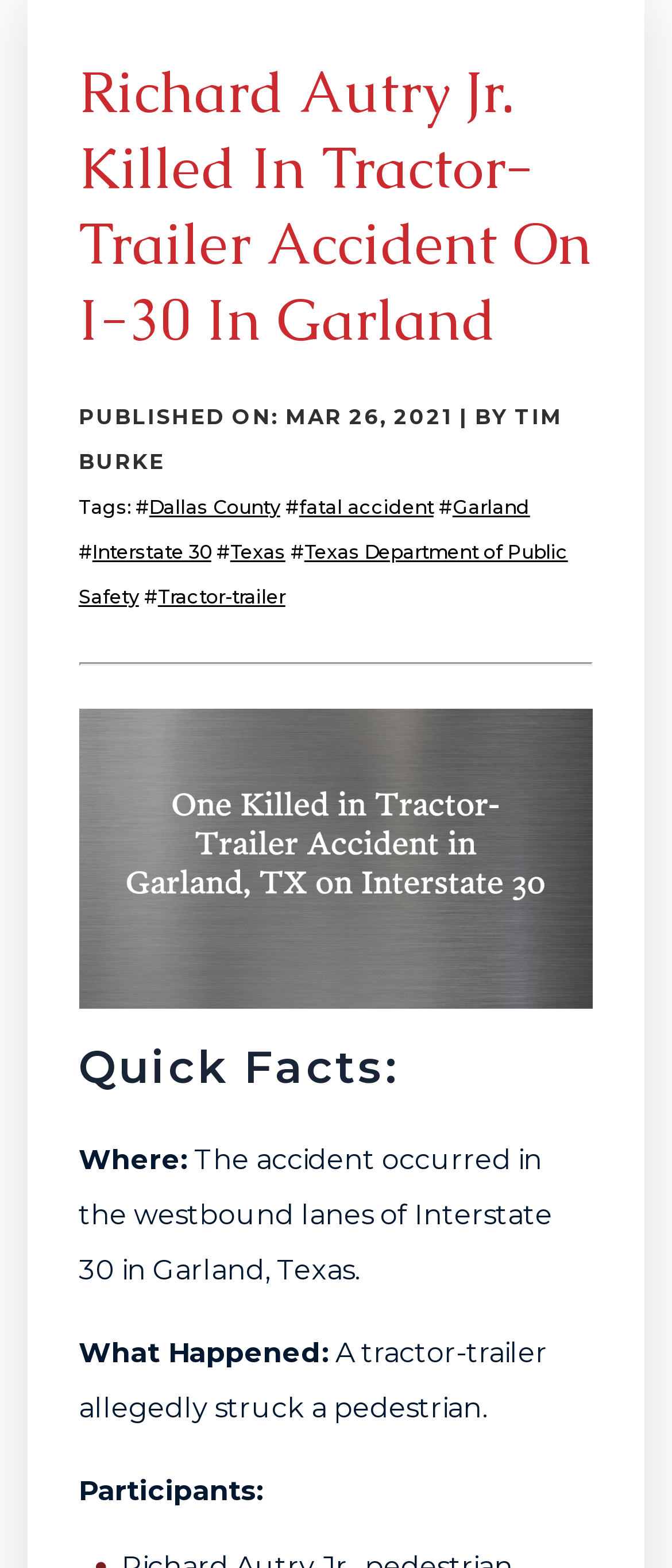Please find the bounding box coordinates (top-left x, top-left y, bottom-right x, bottom-right y) in the screenshot for the UI element described as follows: Garland

[0.673, 0.315, 0.789, 0.331]